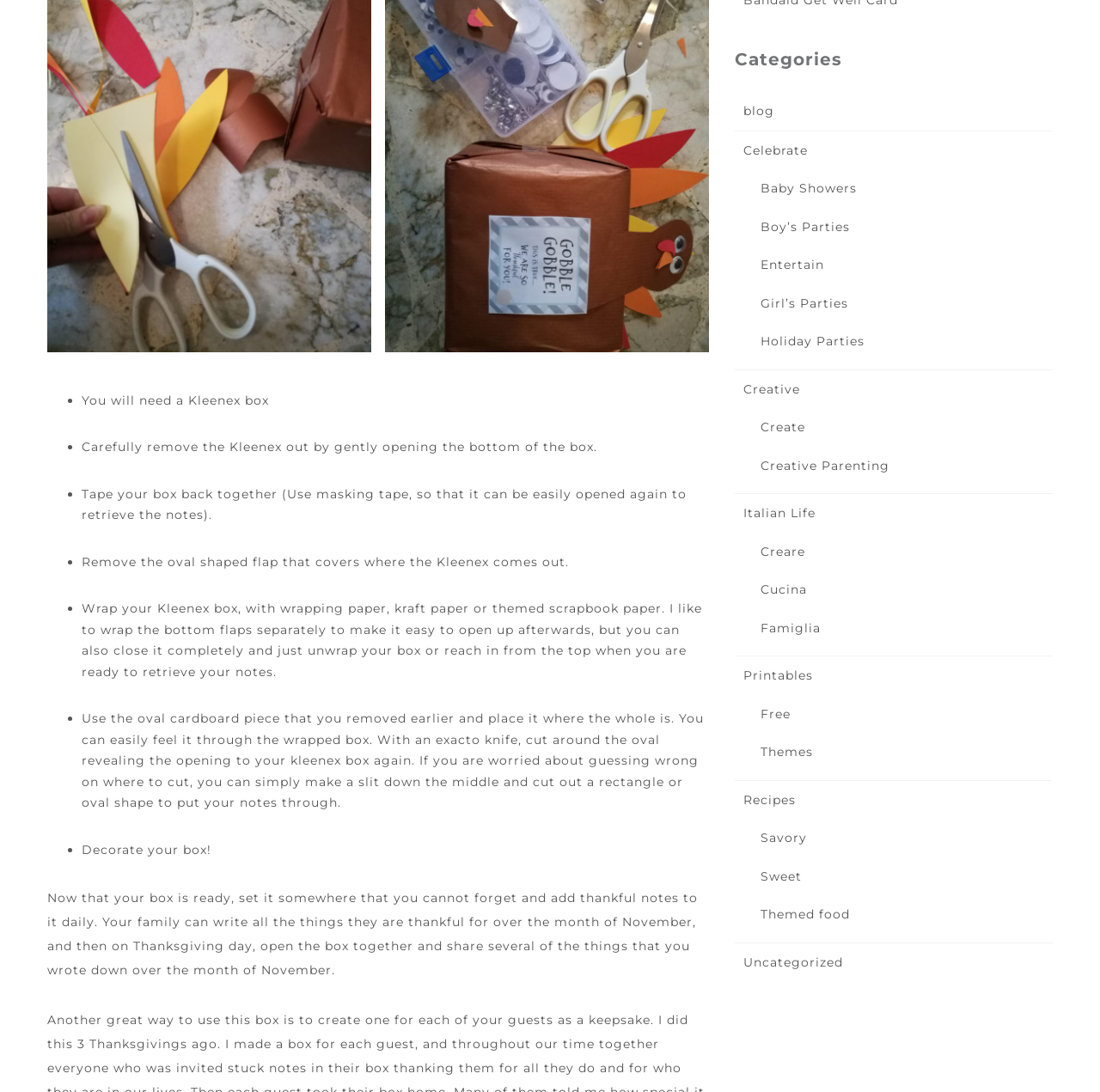Using the given element description, provide the bounding box coordinates (top-left x, top-left y, bottom-right x, bottom-right y) for the corresponding UI element in the screenshot: blog

[0.676, 0.094, 0.704, 0.109]